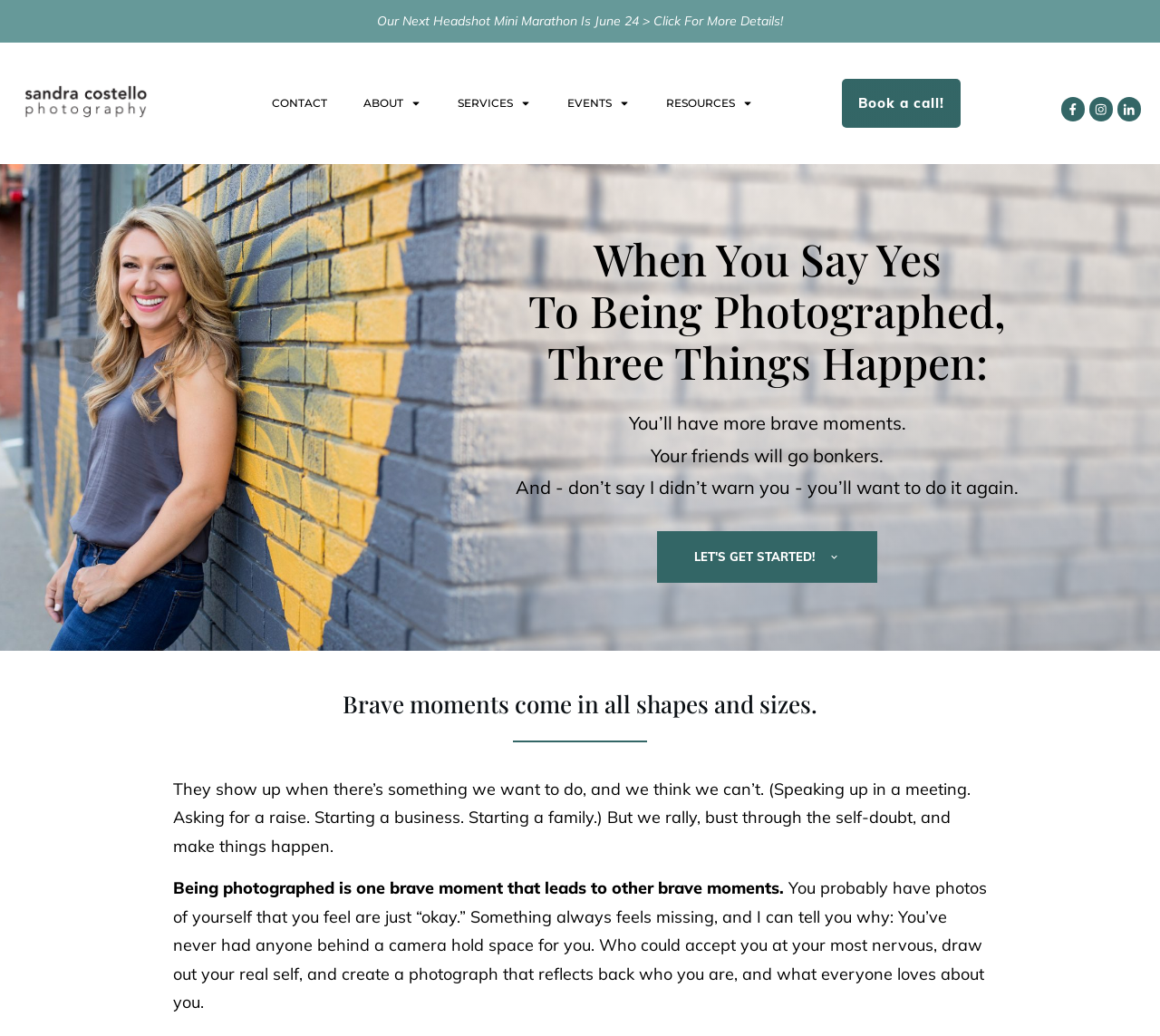Detail the features and information presented on the webpage.

This webpage is about a Massachusetts-based portrait and lifestyle photographer, Sandra Costello. At the top, there is a navigation menu with links to "Our Next Headshot Mini Marathon", "CONTACT", "ABOUT", "SERVICES", "EVENTS", and "RESOURCES". Each link has a small icon next to it. Below the navigation menu, there is a call-to-action button "Book a call!".

On the right side of the page, there are three social media links with small icons. Above these links, there is a text "FOLLOW". 

The main content of the page starts with a heading "When You Say Yes To Being Photographed, Three Things Happen:" followed by three points: "You’ll have more brave moments. Your friends will go bonkers. And - don’t say I didn’t warn you - you’ll want to do it again." 

Below this, there is a section with a heading "Brave moments come in all shapes and sizes." followed by a paragraph of text describing what brave moments are and how being photographed can lead to more brave moments. There is also a horizontal separator line below this paragraph.

The page also features a prominent call-to-action button "LET'S GET STARTED!" with a small icon next to it.